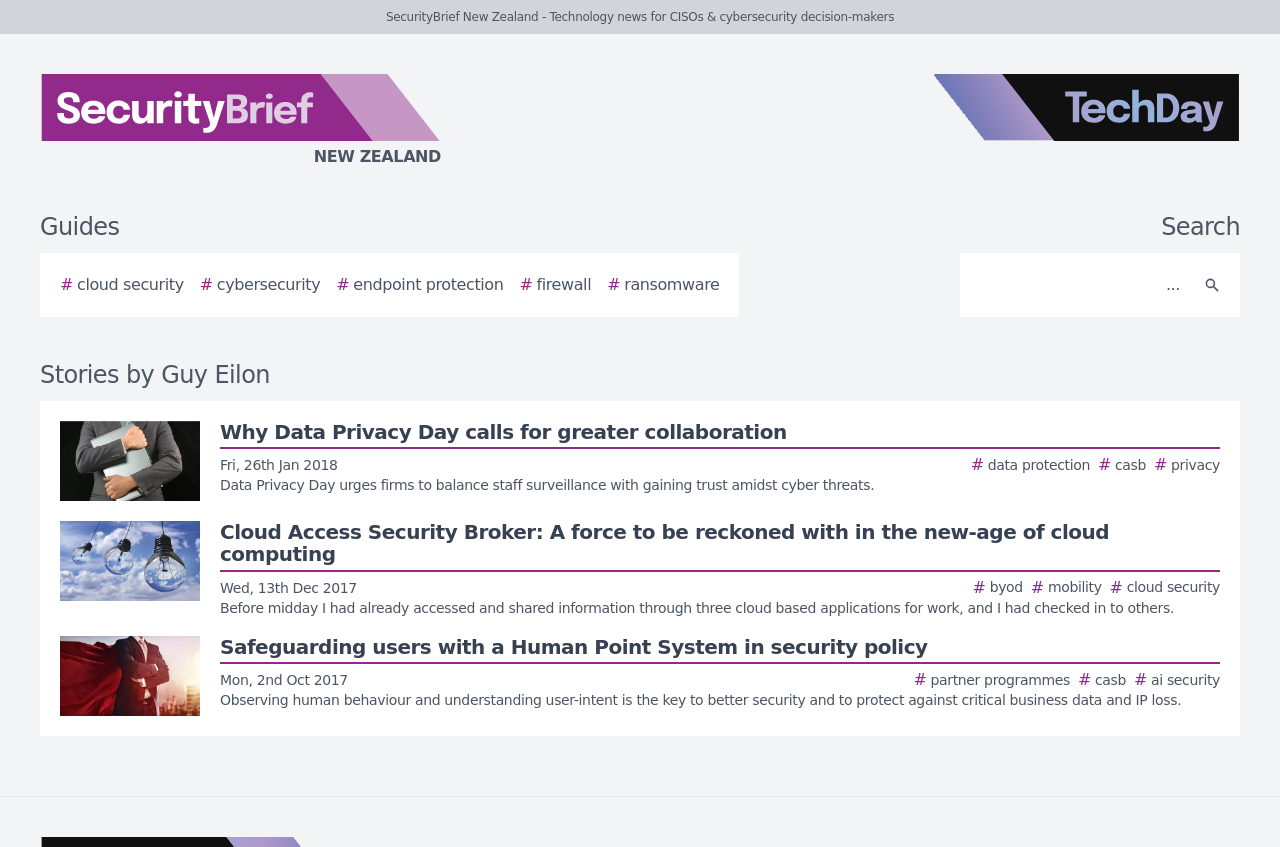Analyze the image and provide a detailed answer to the question: What categories are available for searching?

The categories available for searching can be found by examining the links next to the 'Guides' static text element. These links are labeled with the categories '# cloud security', '# cybersecurity', '# endpoint protection', '# firewall', and '# ransomware'.